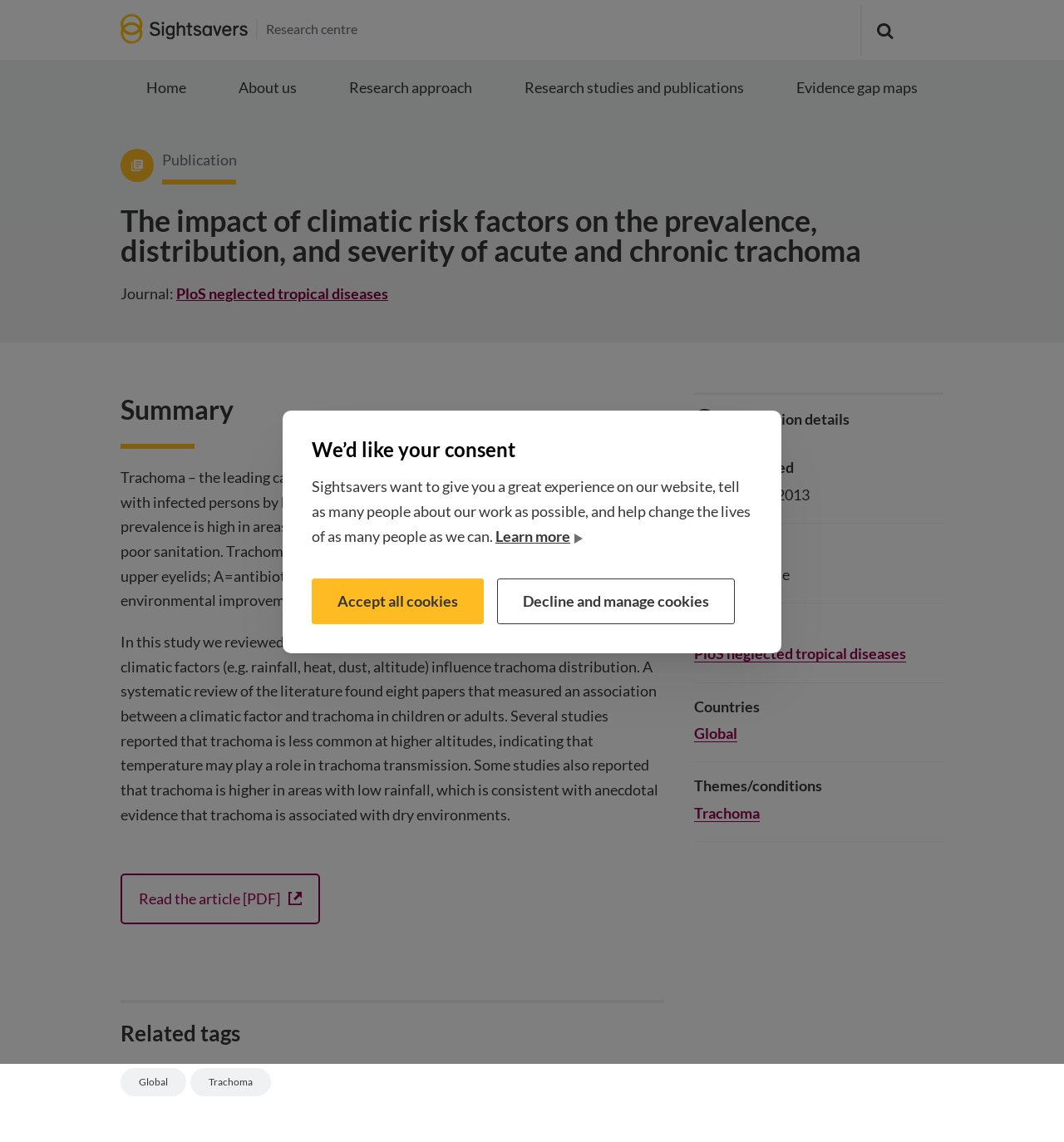Please determine the bounding box coordinates of the section I need to click to accomplish this instruction: "Read the article".

[0.113, 0.778, 0.301, 0.794]